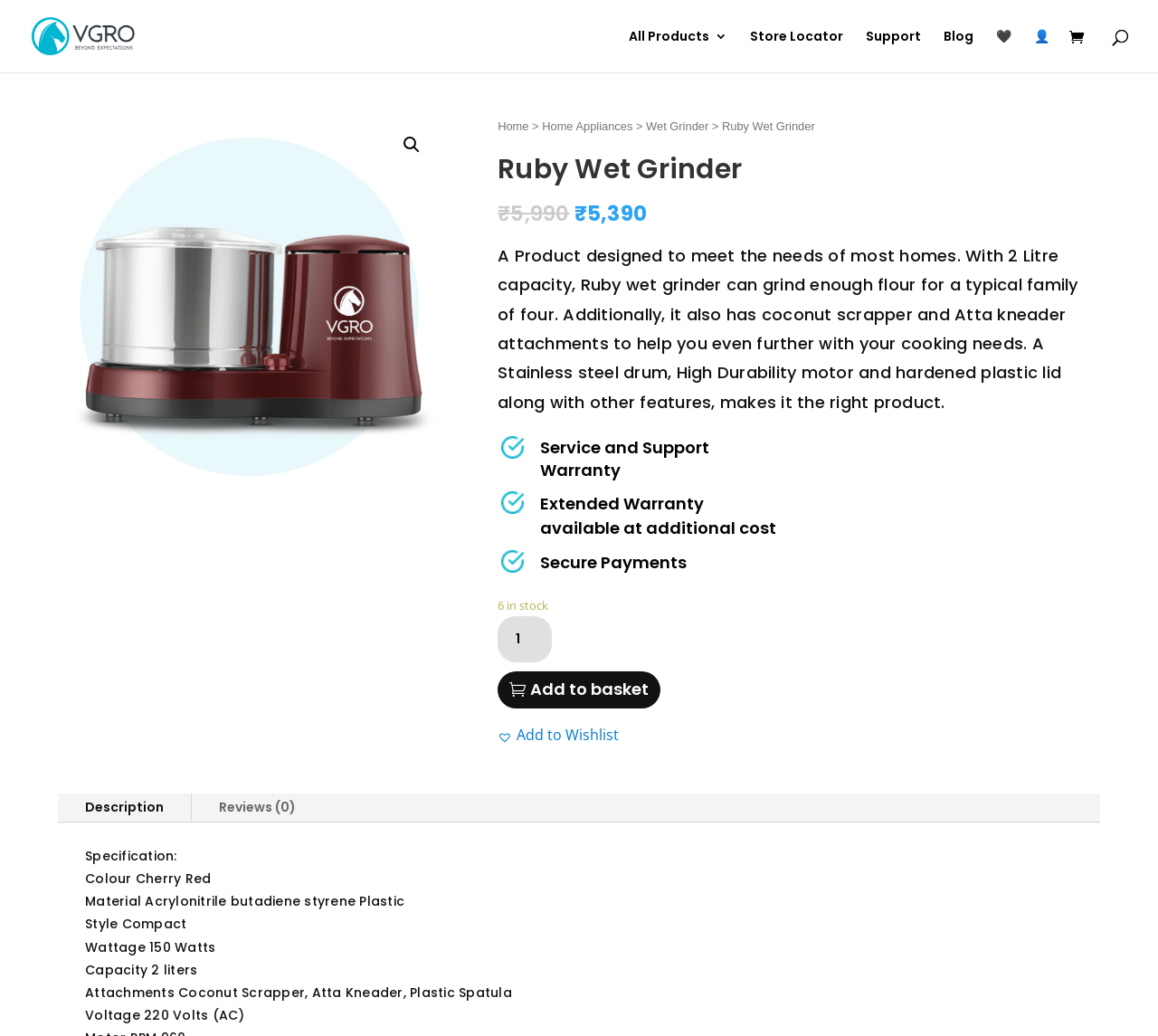Show me the bounding box coordinates of the clickable region to achieve the task as per the instruction: "View Grant Montgomery's profile".

None